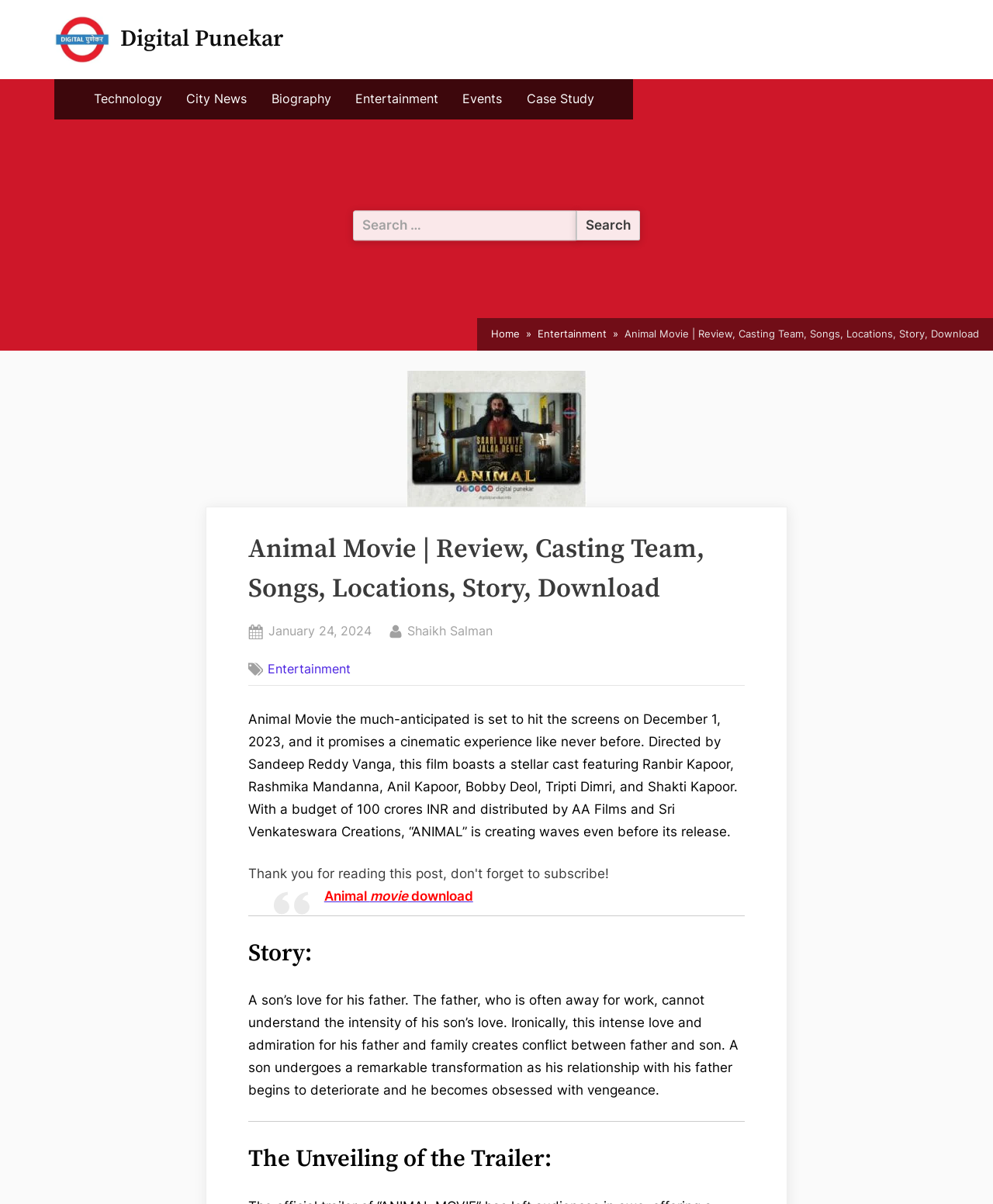Find the headline of the webpage and generate its text content.

Animal Movie | Review, Casting Team, Songs, Locations, Story, Download